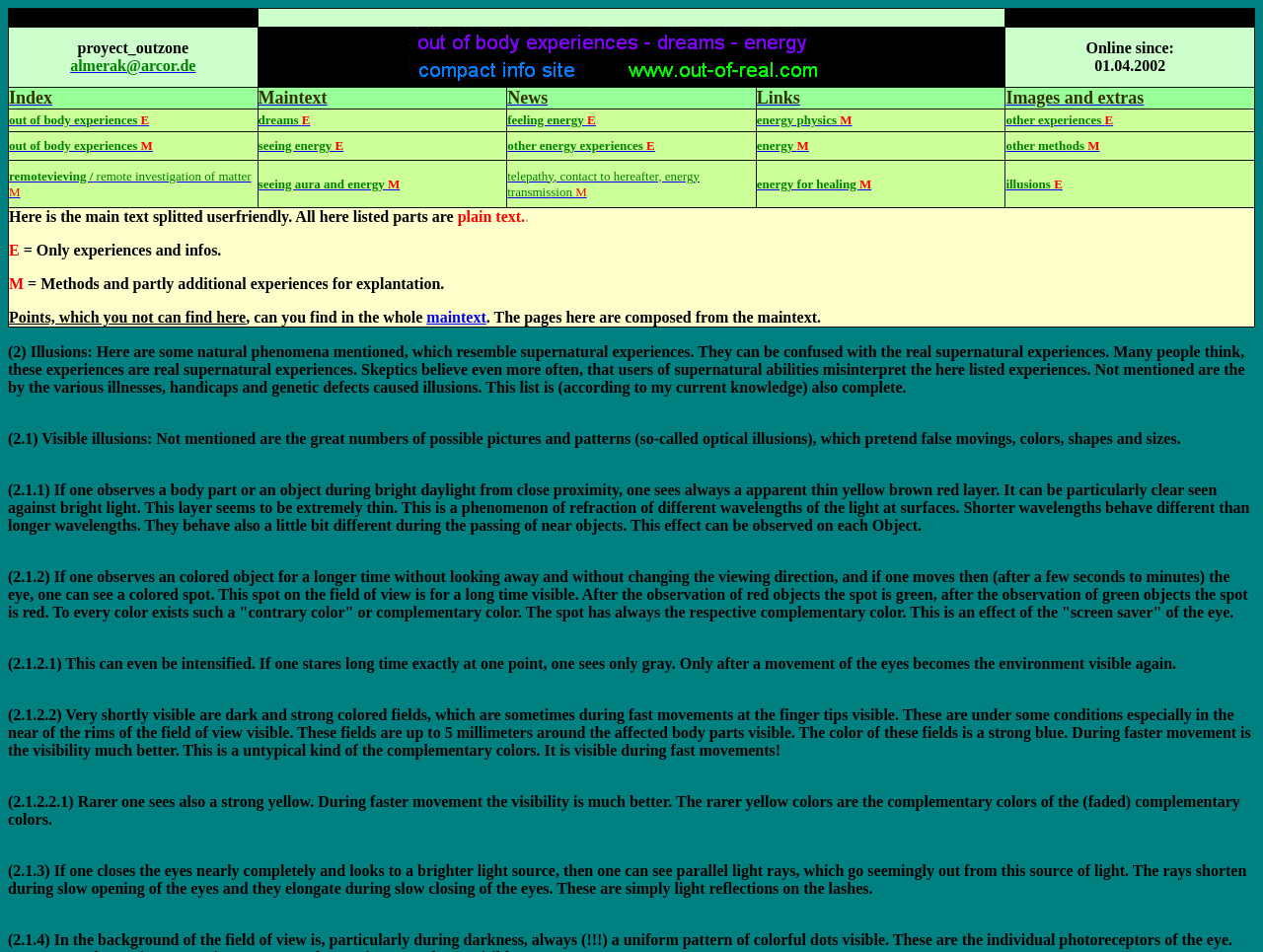Please identify the bounding box coordinates of where to click in order to follow the instruction: "Click on the link 'out of body experiences'".

[0.007, 0.118, 0.109, 0.134]